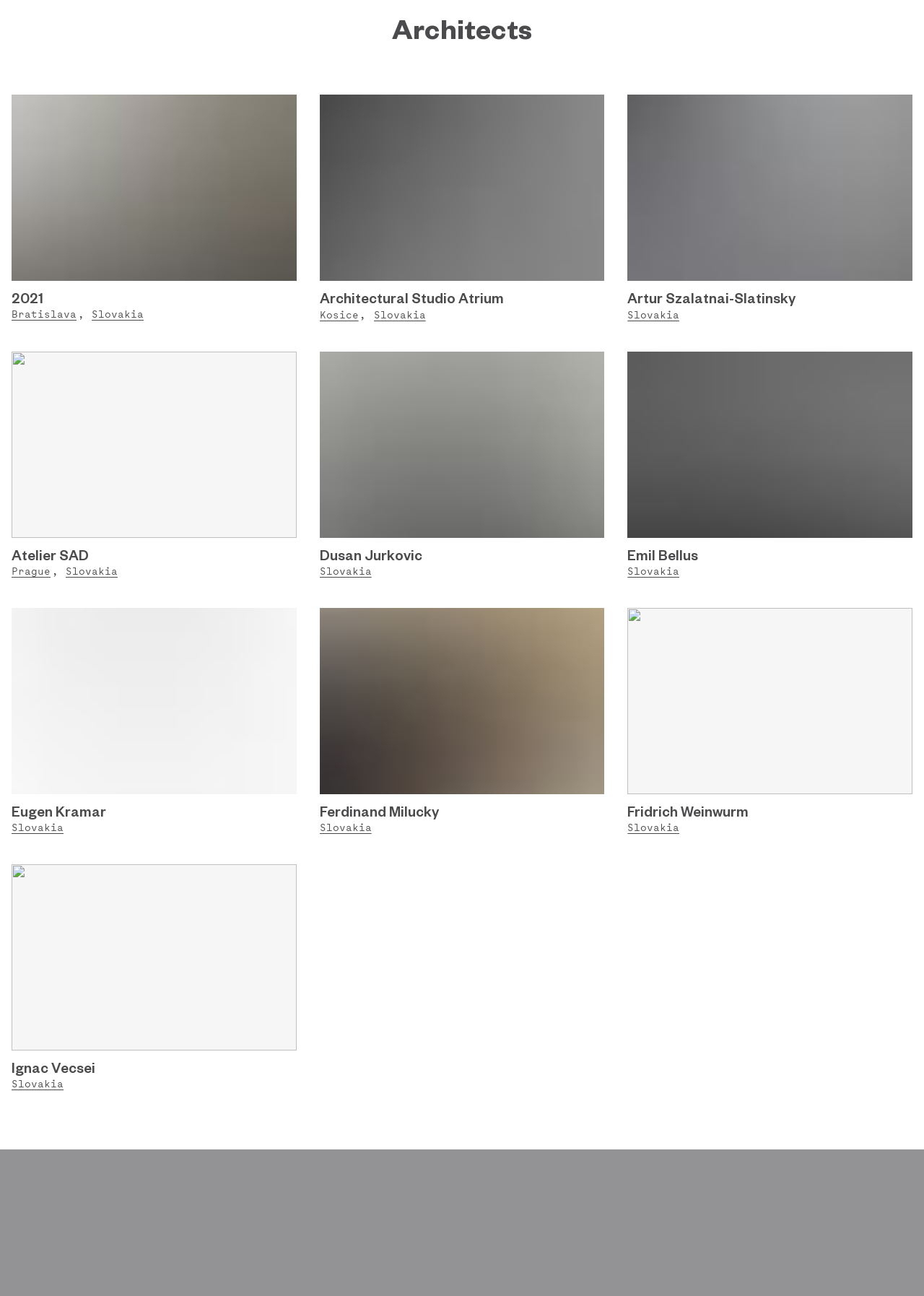Given the description "parent_node: Architectural Studio Atrium", provide the bounding box coordinates of the corresponding UI element.

[0.346, 0.073, 0.654, 0.217]